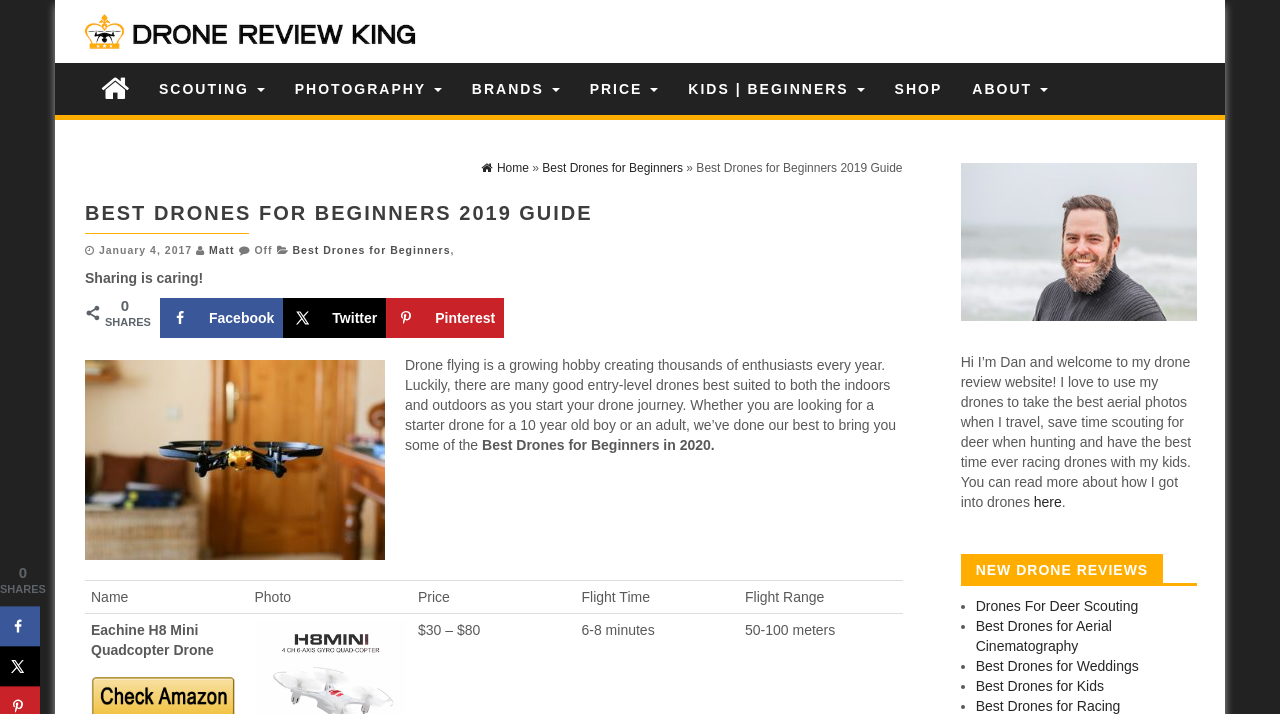Show the bounding box coordinates of the element that should be clicked to complete the task: "View the 'Best Drones for Beginners' guide".

[0.424, 0.226, 0.534, 0.245]